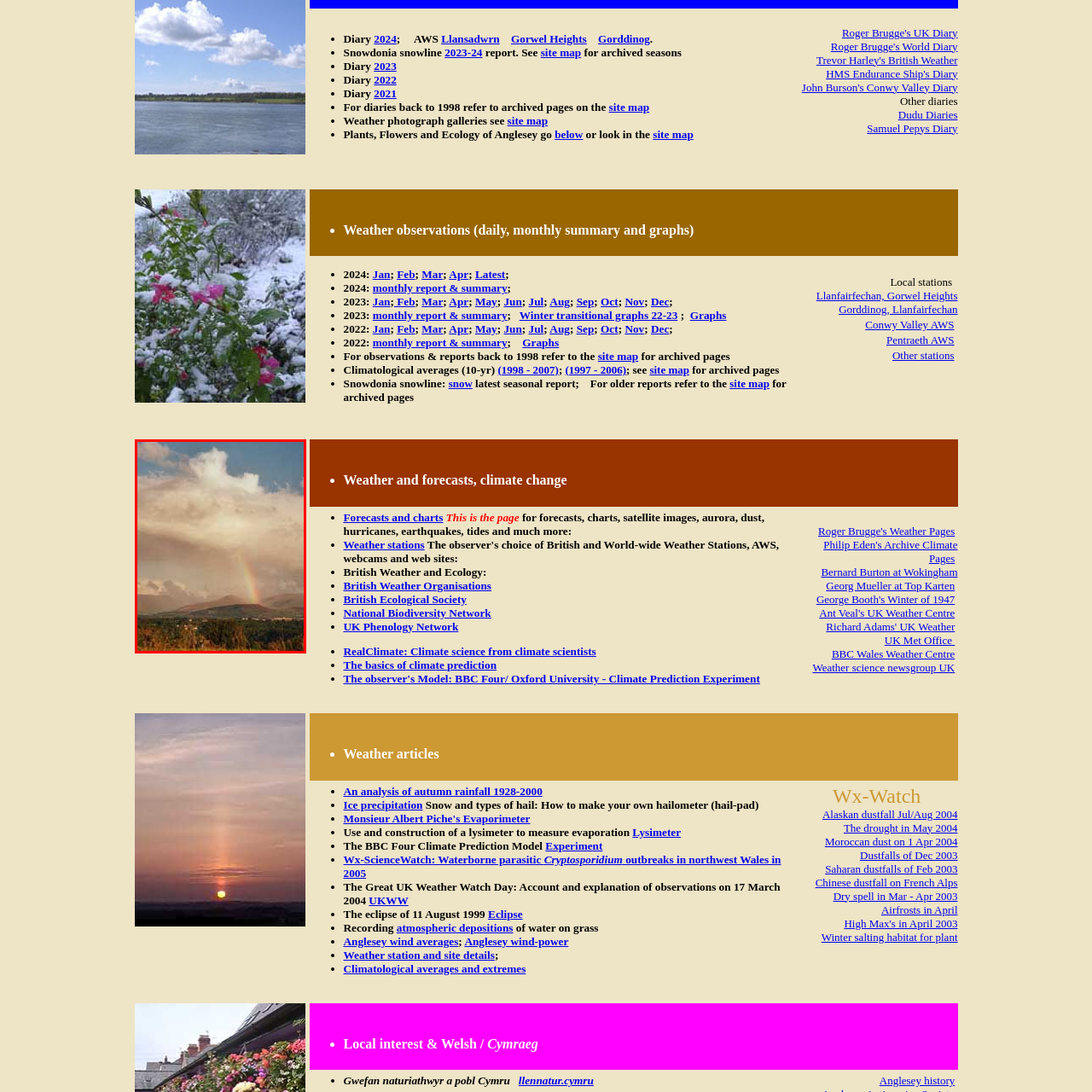Offer a detailed explanation of the image encased within the red boundary.

The image captures a breathtaking landscape featuring a vibrant rainbow arching gracefully across the sky. Below, rolling hills and mountains create a picturesque backdrop, with soft, fluffy clouds scattered overhead. The warm hues of the setting sun illuminate the scene, enhancing the colors of the rainbow and the lush greenery in the foreground. This stunning view evokes a sense of peace and natural beauty, perfect for those who appreciate the serene moments nature offers.